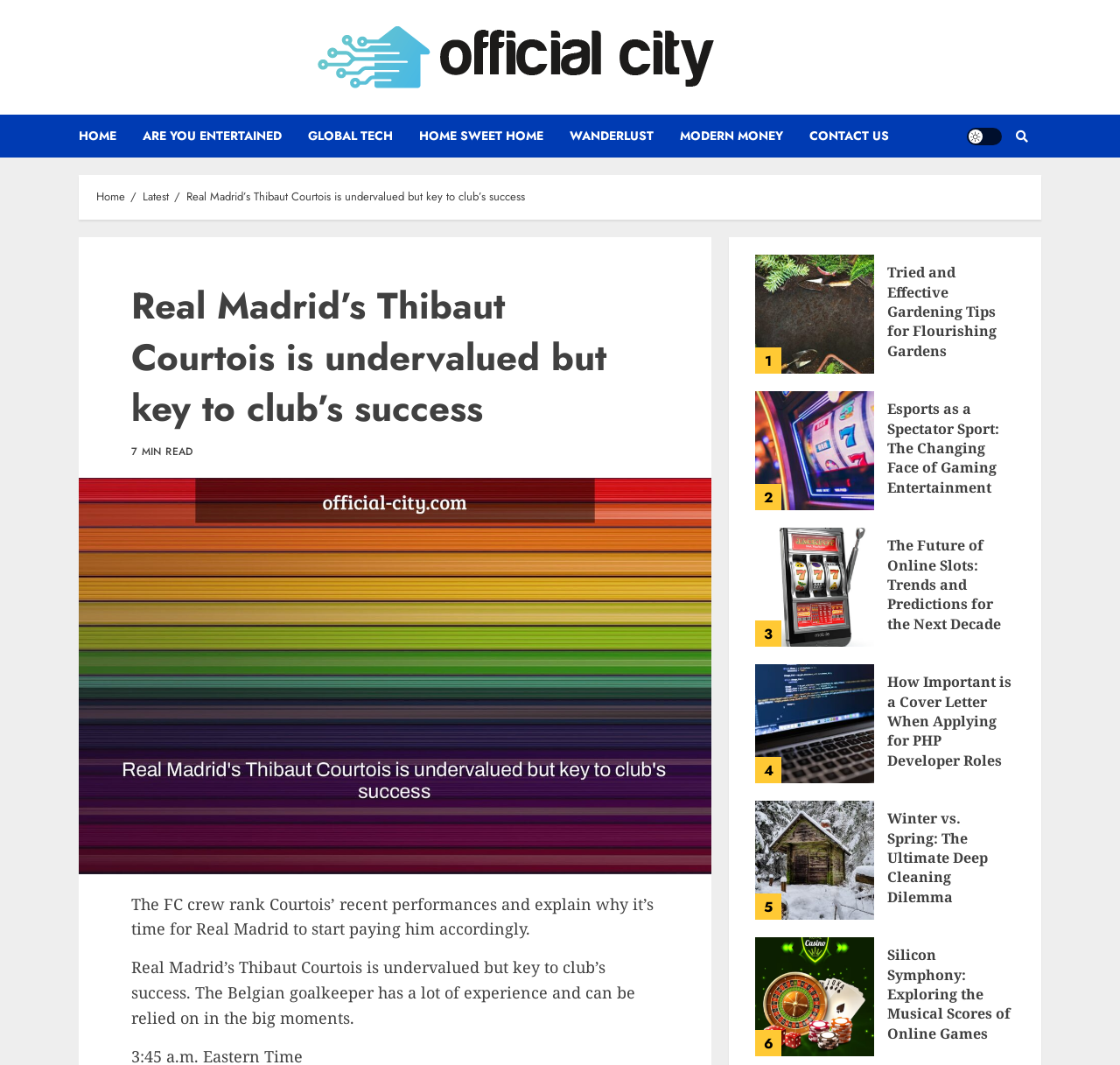Find the bounding box coordinates for the UI element that matches this description: "Contact Us".

[0.723, 0.108, 0.817, 0.148]